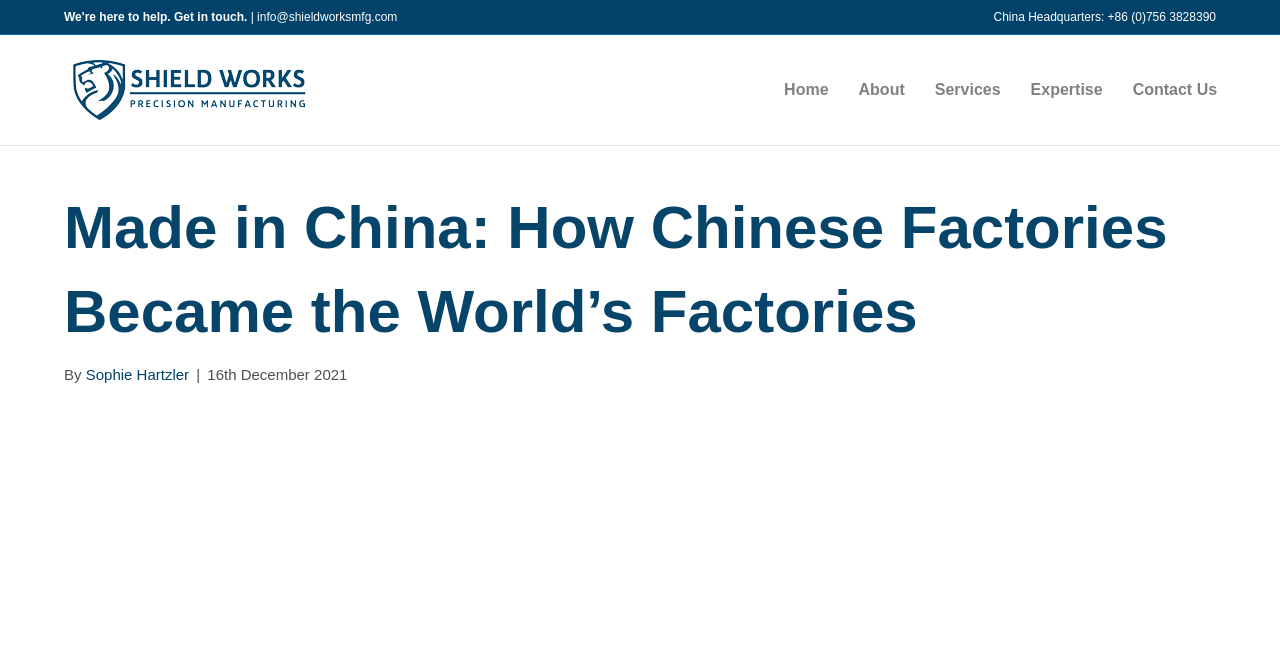What is the name of the company that owns this website?
Please give a detailed and elaborate answer to the question based on the image.

I found the company name by looking at the top section of the webpage, where the company's logo and name are provided. The company name is 'Shield Works', which is written as a link and also appears as the logo's alternative text.